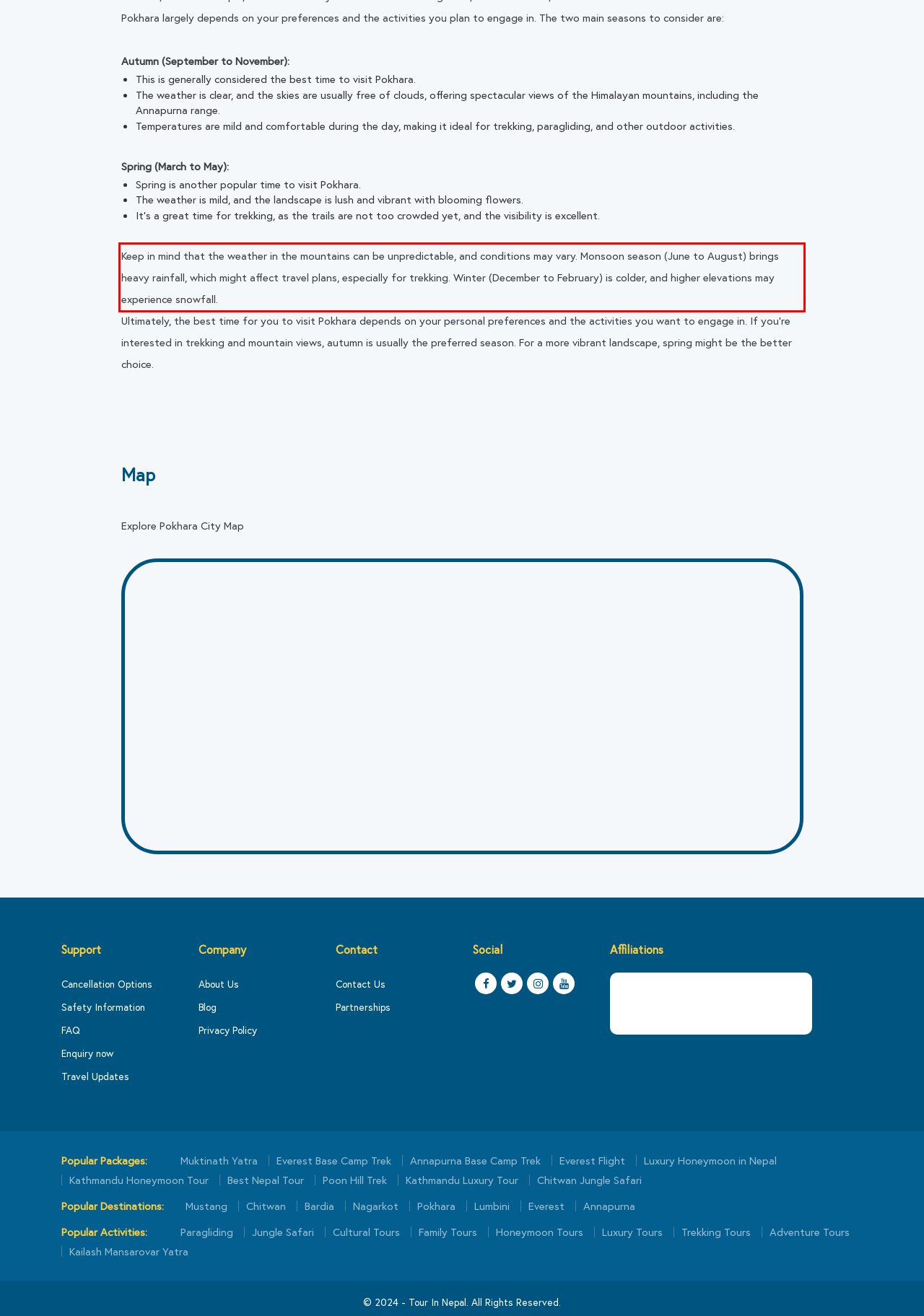You are looking at a screenshot of a webpage with a red rectangle bounding box. Use OCR to identify and extract the text content found inside this red bounding box.

Keep in mind that the weather in the mountains can be unpredictable, and conditions may vary. Monsoon season (June to August) brings heavy rainfall, which might affect travel plans, especially for trekking. Winter (December to February) is colder, and higher elevations may experience snowfall.